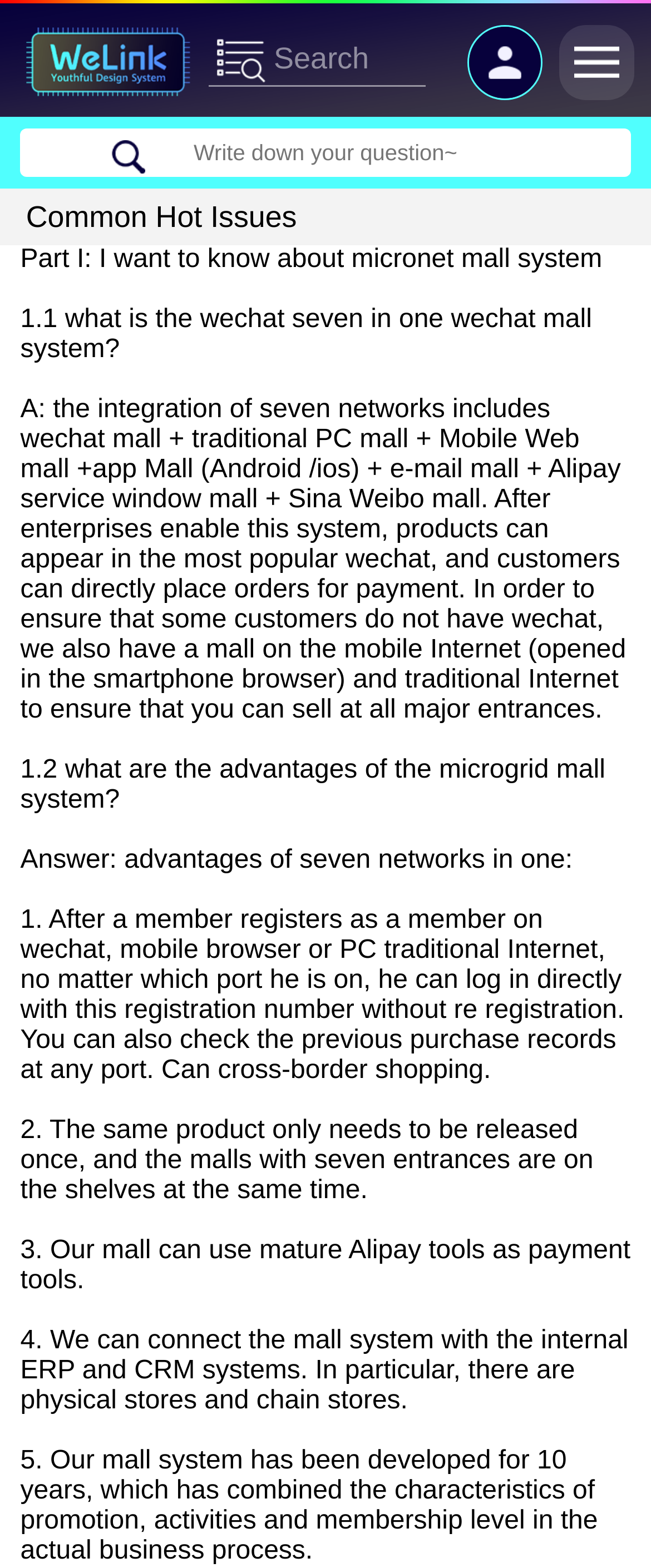Give a detailed overview of the webpage's appearance and contents.

This webpage is about "Common Hot Issues" related to WeLink Shop. At the top, there are three links: an empty link on the left, a "Search" link in the middle, and an "avatar" link with an accompanying image on the right. Below these links, there is a button and a textbox with a placeholder text "Write down your question~".

The main content of the page is divided into sections, with a heading "Common Hot Issues" at the top. The first section, "Part I: I want to know about micronet mall system", contains several paragraphs of text. The first paragraph asks a question, "what is the wechat seven in one wechat mall system?", and the following paragraph provides a detailed answer. The subsequent paragraphs ask and answer more questions, including "what are the advantages of the microgrid mall system?" and its corresponding answers.

The answers are lengthy and provide detailed information about the advantages of the system, including the ability to log in and access purchase records across different platforms, the convenience of releasing products only once, and the integration with Alipay payment tools and internal ERP and CRM systems. The text is organized in a clear and structured manner, with each question and answer pair separated from the others.